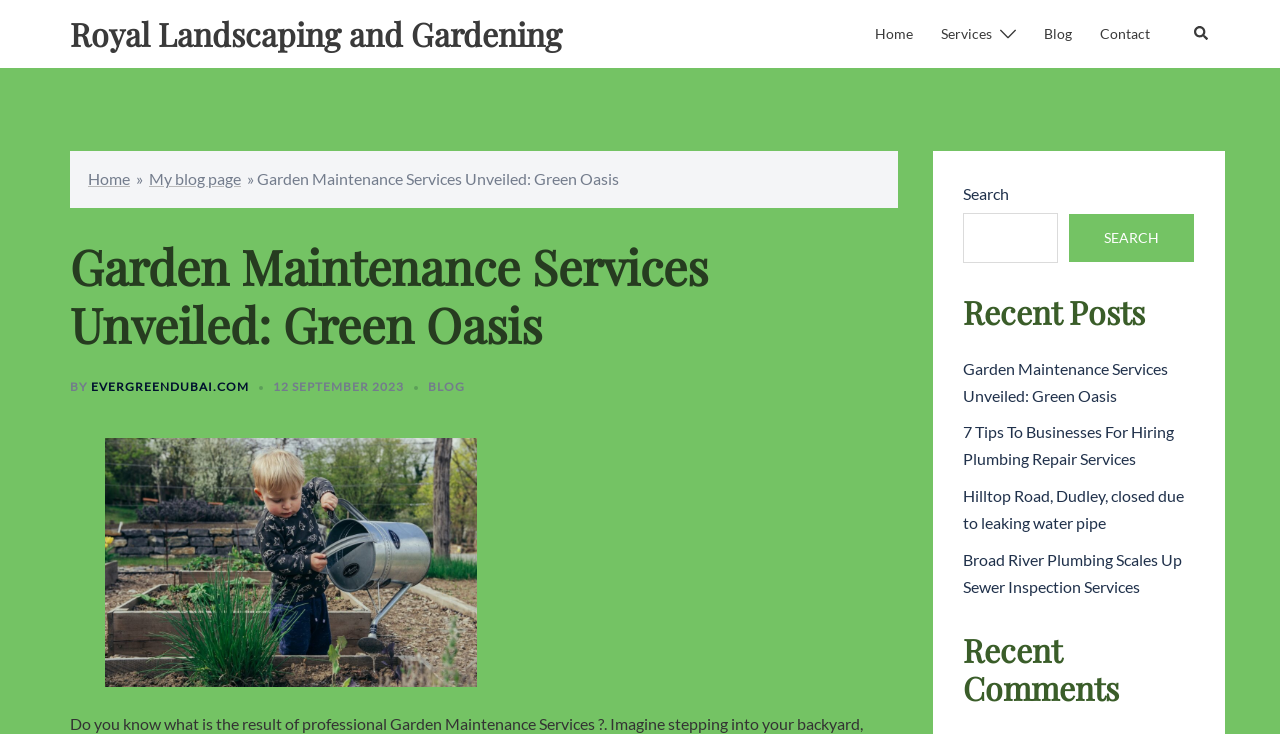What is the date of the blog post?
Provide a detailed and well-explained answer to the question.

The date of the blog post can be found below the heading 'Garden Maintenance Services Unveiled: Green Oasis', where it says '12 SEPTEMBER 2023' in a link format.